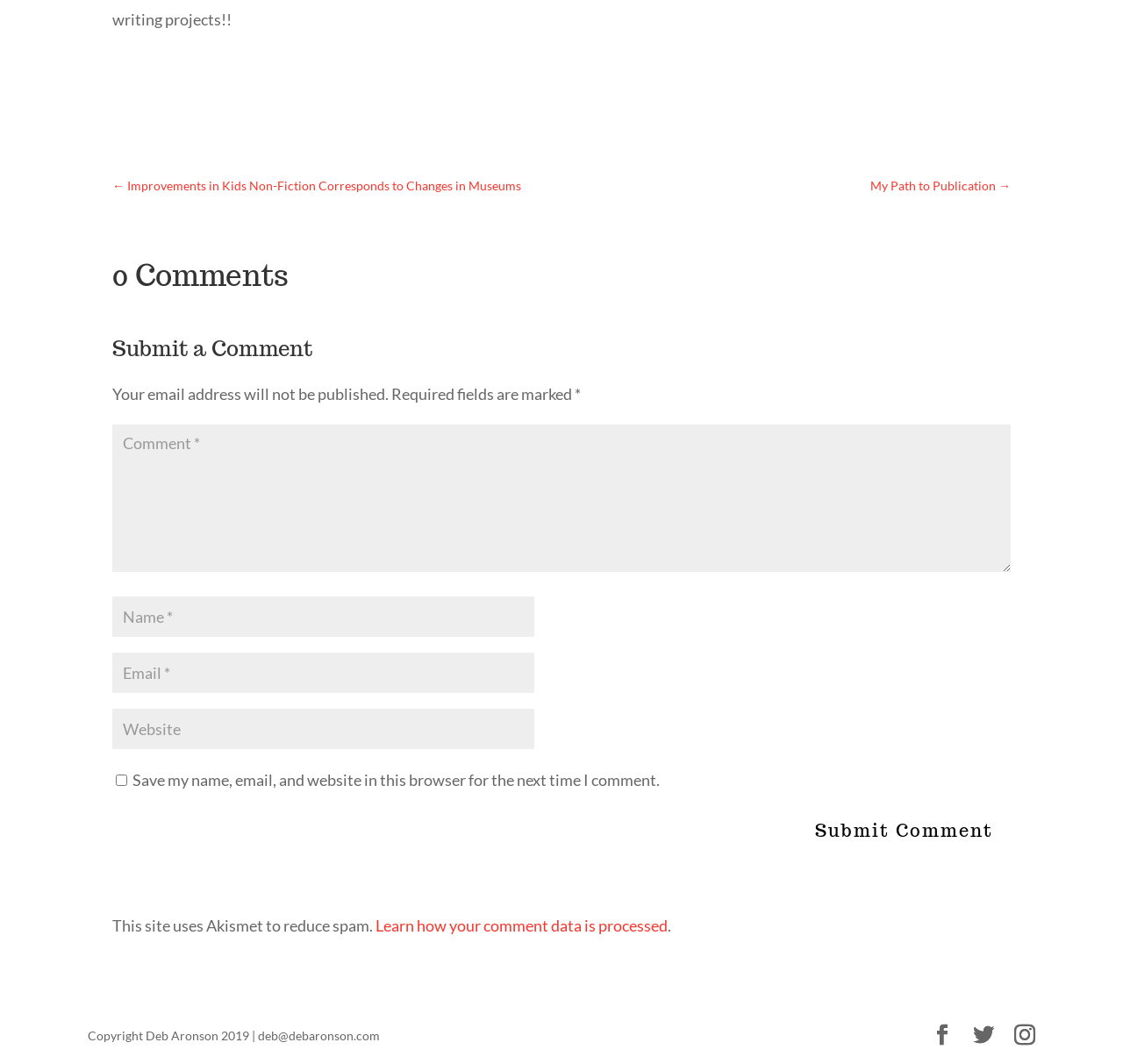Please identify the bounding box coordinates of the clickable area that will allow you to execute the instruction: "Click the 'Submit Comment' button".

[0.71, 0.762, 0.9, 0.8]